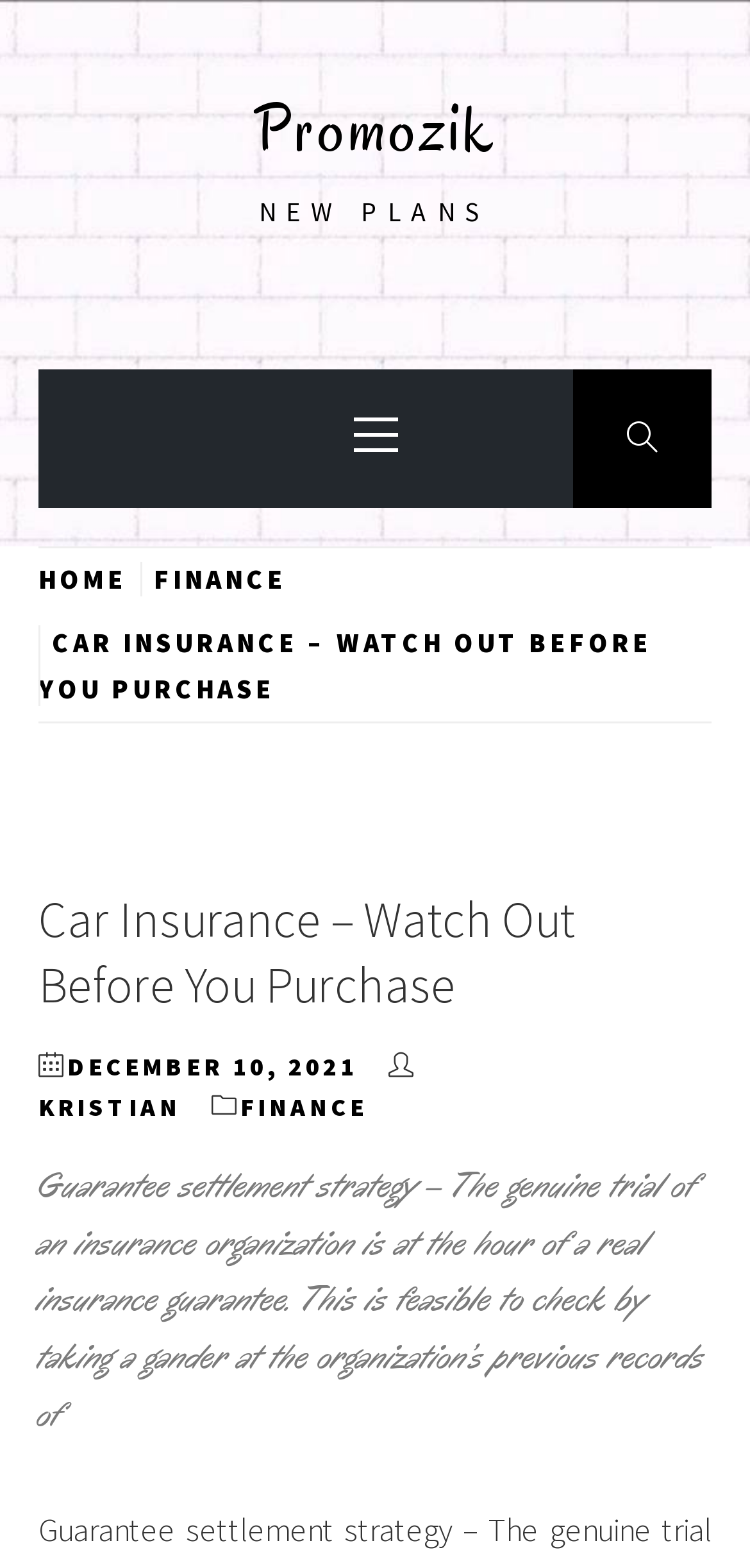What is the topic of the article?
By examining the image, provide a one-word or phrase answer.

Car Insurance